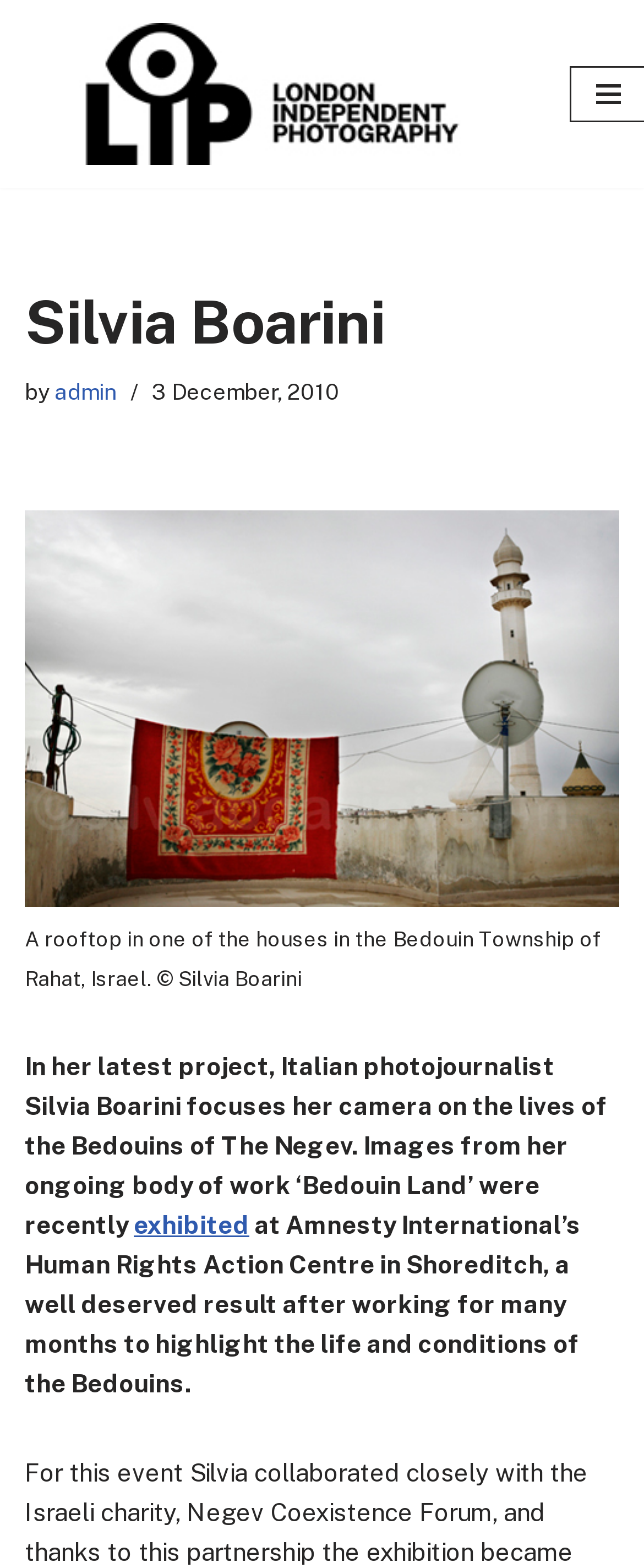With reference to the image, please provide a detailed answer to the following question: What is the subject of Silvia Boarini's latest project?

I found the answer by reading the text, which says 'In her latest project, Italian photojournalist Silvia Boarini focuses her camera on the lives of the Bedouins of The Negev...'. This indicates that the subject of Silvia Boarini's latest project is the lives of the Bedouins of The Negev.